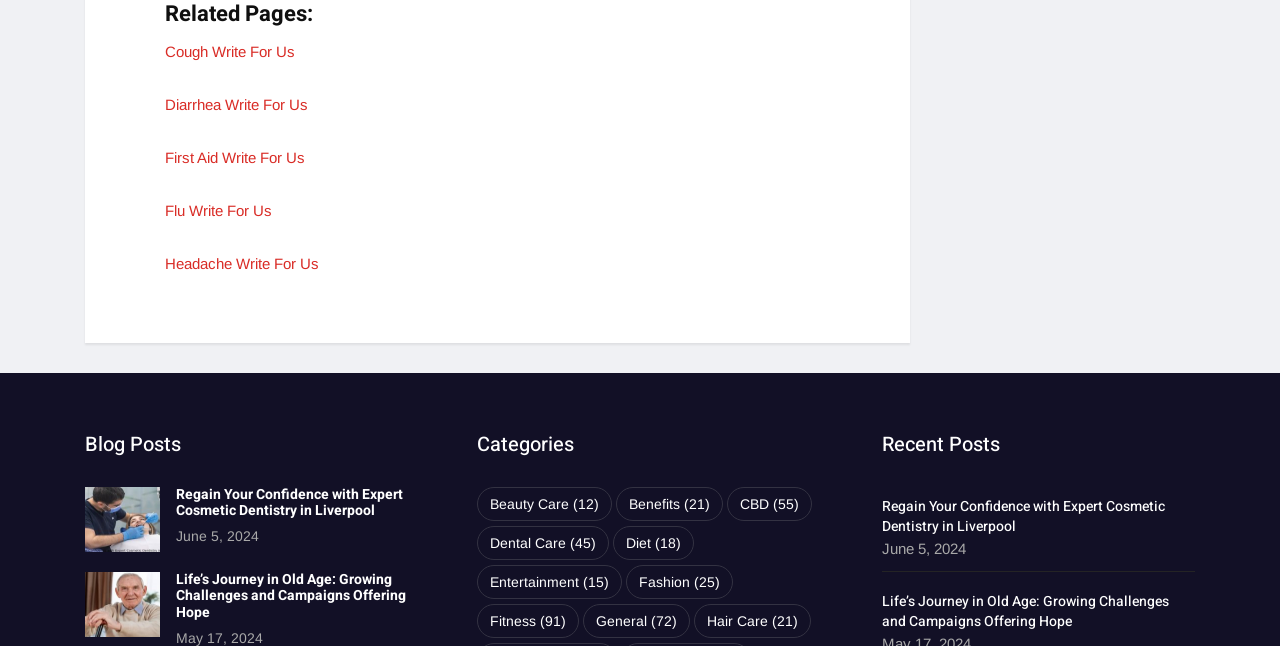Pinpoint the bounding box coordinates of the clickable area necessary to execute the following instruction: "Read the blog post 'Regain Your Confidence with Expert Cosmetic Dentistry in Liverpool'". The coordinates should be given as four float numbers between 0 and 1, namely [left, top, right, bottom].

[0.066, 0.753, 0.125, 0.854]